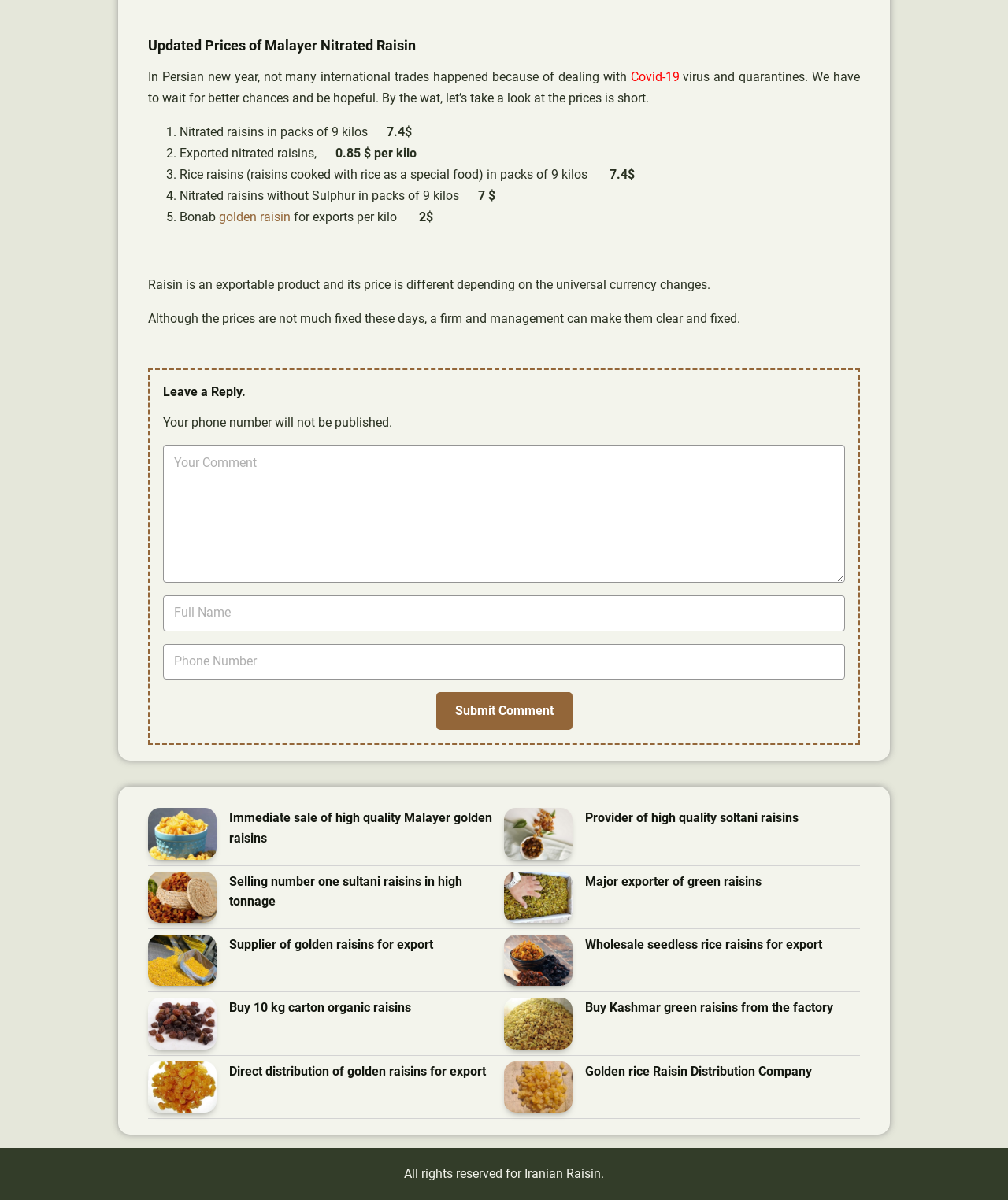Using the information shown in the image, answer the question with as much detail as possible: What is the theme of the webpage?

The webpage appears to be about raisins, as it provides information on different types of raisins, their prices, and related topics, indicating that the theme of the webpage is raisins.